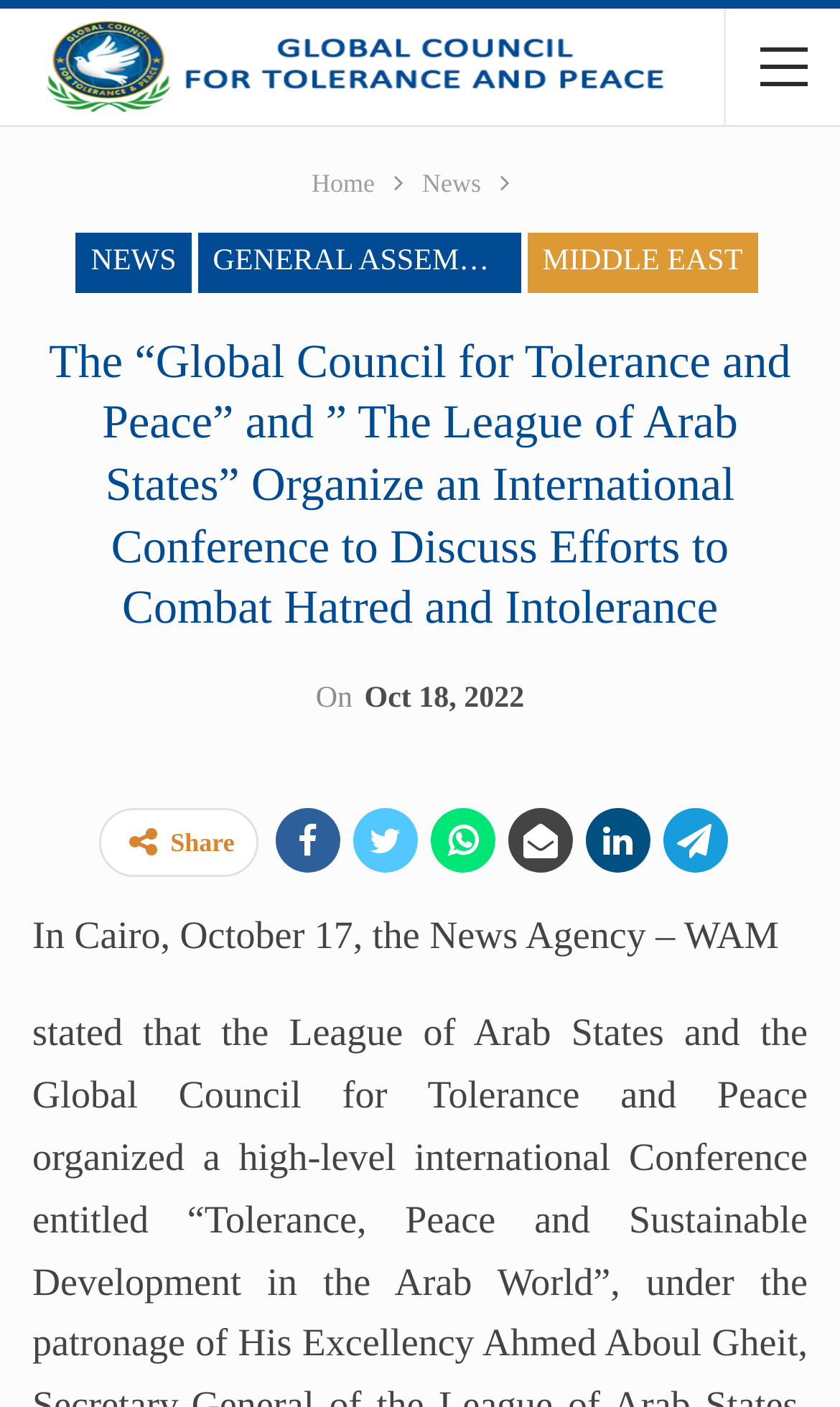Analyze the image and give a detailed response to the question:
What is the name of the organization that organized the international conference?

The question asks for the name of the organization that organized the international conference. From the webpage, we can see that the heading mentions 'The “Global Council for Tolerance and Peace” and ” The League of Arab States” Organize an International Conference to Discuss Efforts to Combat Hatred and Intolerance'. Therefore, the answer is 'Global Council for Tolerance and Peace'.